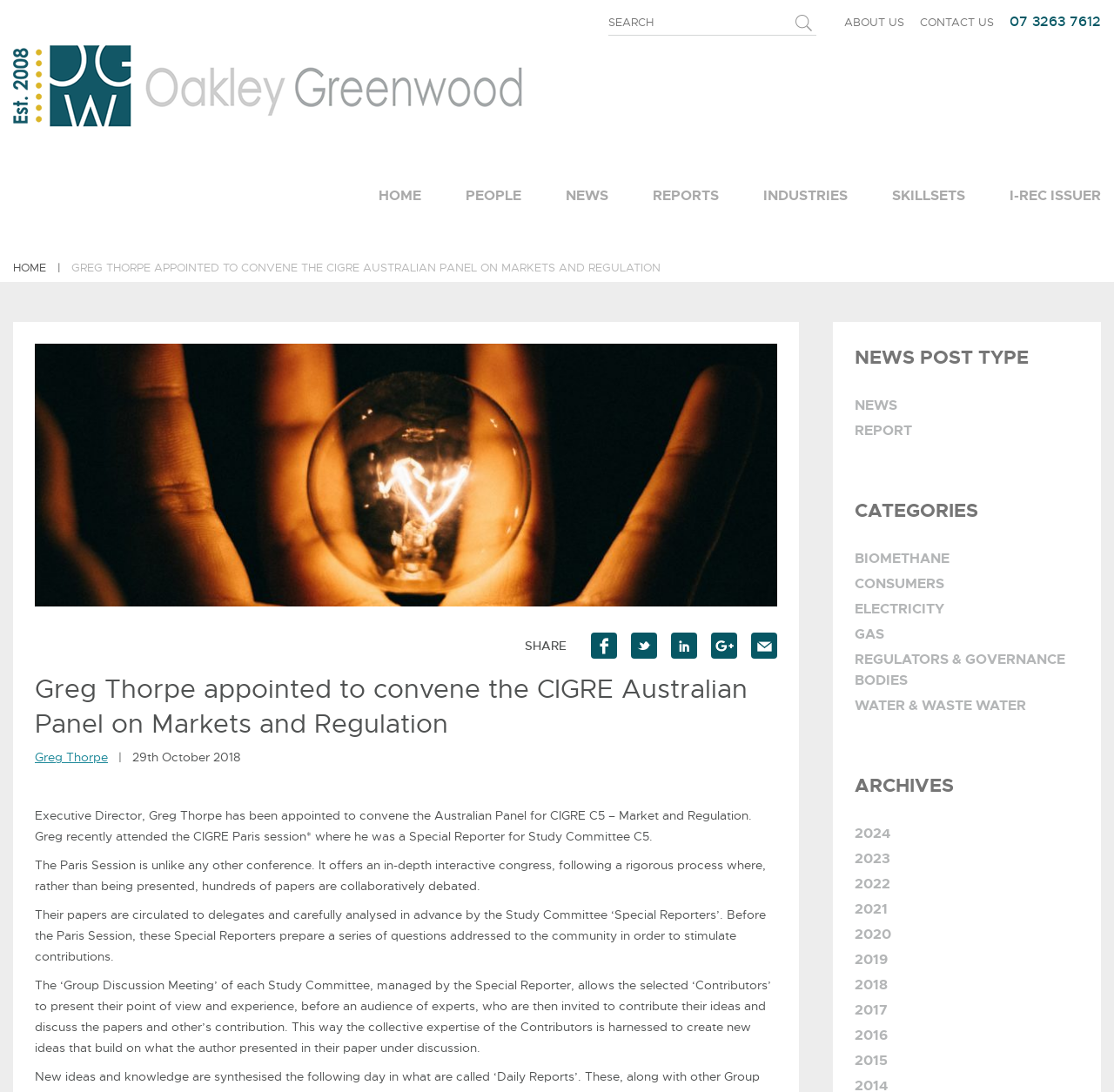Determine the bounding box coordinates for the area that needs to be clicked to fulfill this task: "Share this article". The coordinates must be given as four float numbers between 0 and 1, i.e., [left, top, right, bottom].

[0.471, 0.584, 0.509, 0.599]